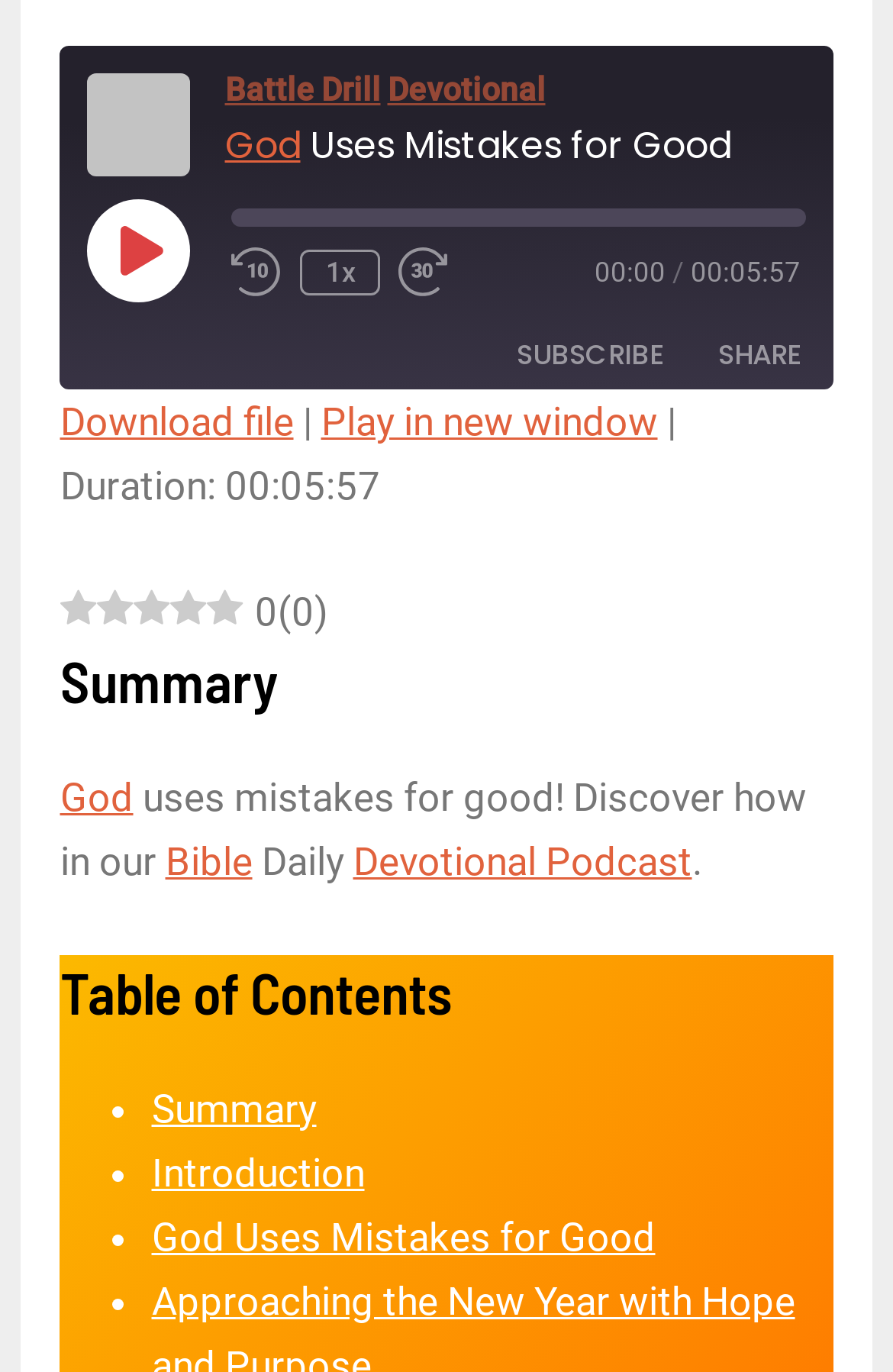Identify the bounding box coordinates for the UI element described as: "parent_node: LINK title="Copy Episode URL"". The coordinates should be provided as four floats between 0 and 1: [left, top, right, bottom].

[0.846, 0.401, 0.915, 0.453]